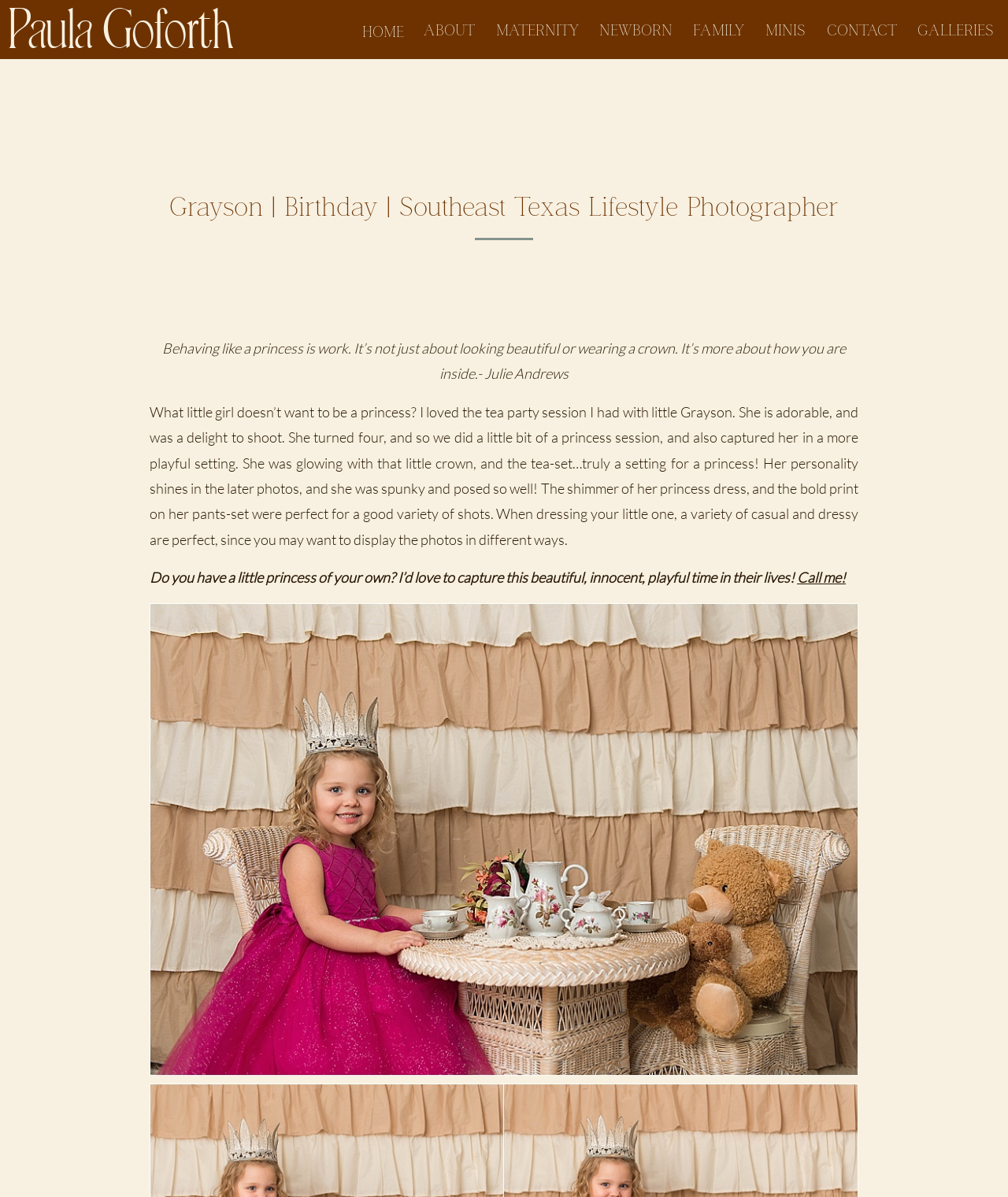Could you determine the bounding box coordinates of the clickable element to complete the instruction: "Click the 'GALLERIES' link"? Provide the coordinates as four float numbers between 0 and 1, i.e., [left, top, right, bottom].

[0.91, 0.018, 0.985, 0.034]